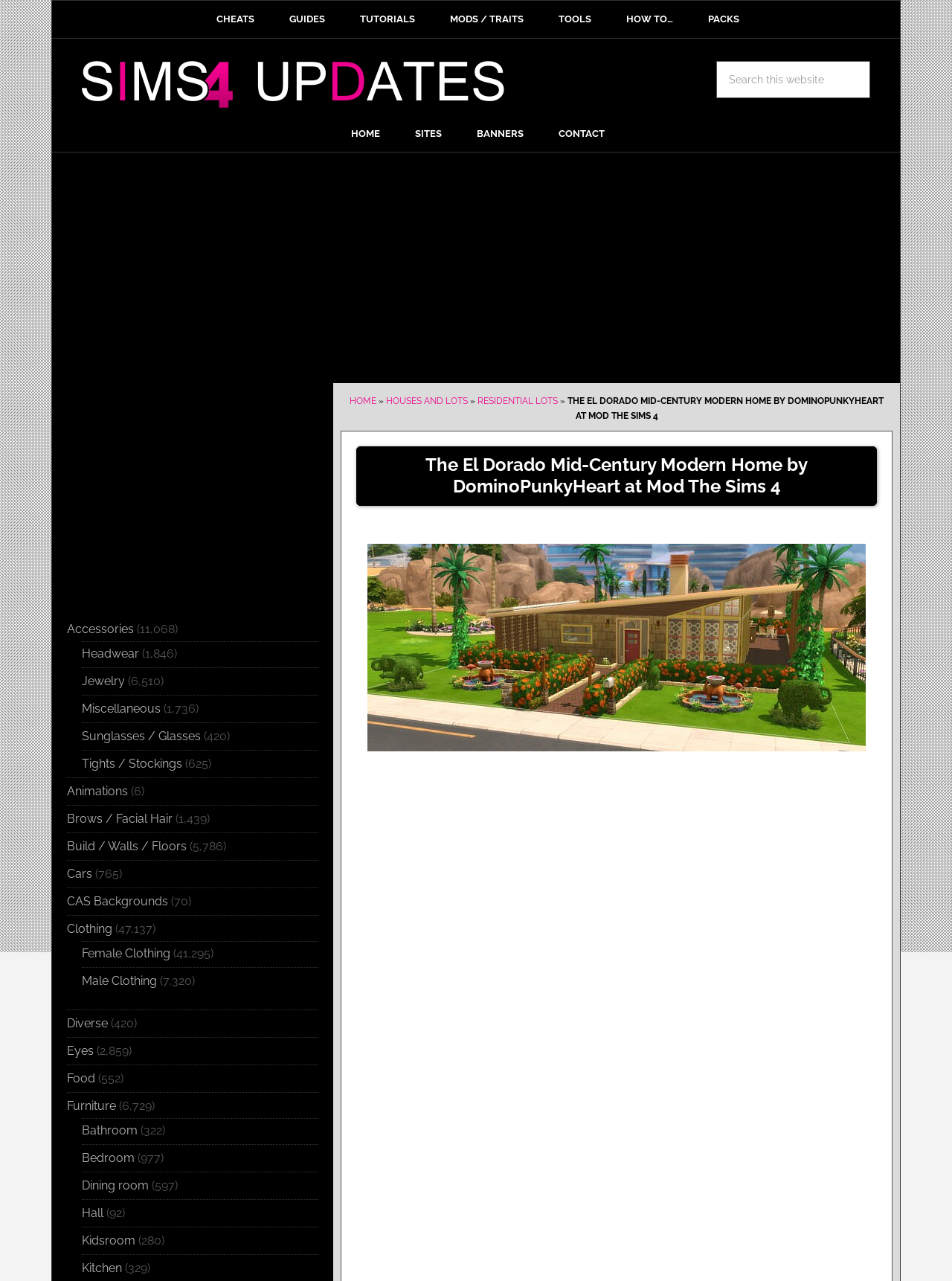Refer to the screenshot and answer the following question in detail:
What type of home is featured on this webpage?

I determined this by reading the title of the webpage, which mentions 'The El Dorado Mid-Century Modern Home by DominoPunkyHeart at Mod The Sims 4'. This title clearly indicates that the webpage is featuring a Mid-Century Modern Home.